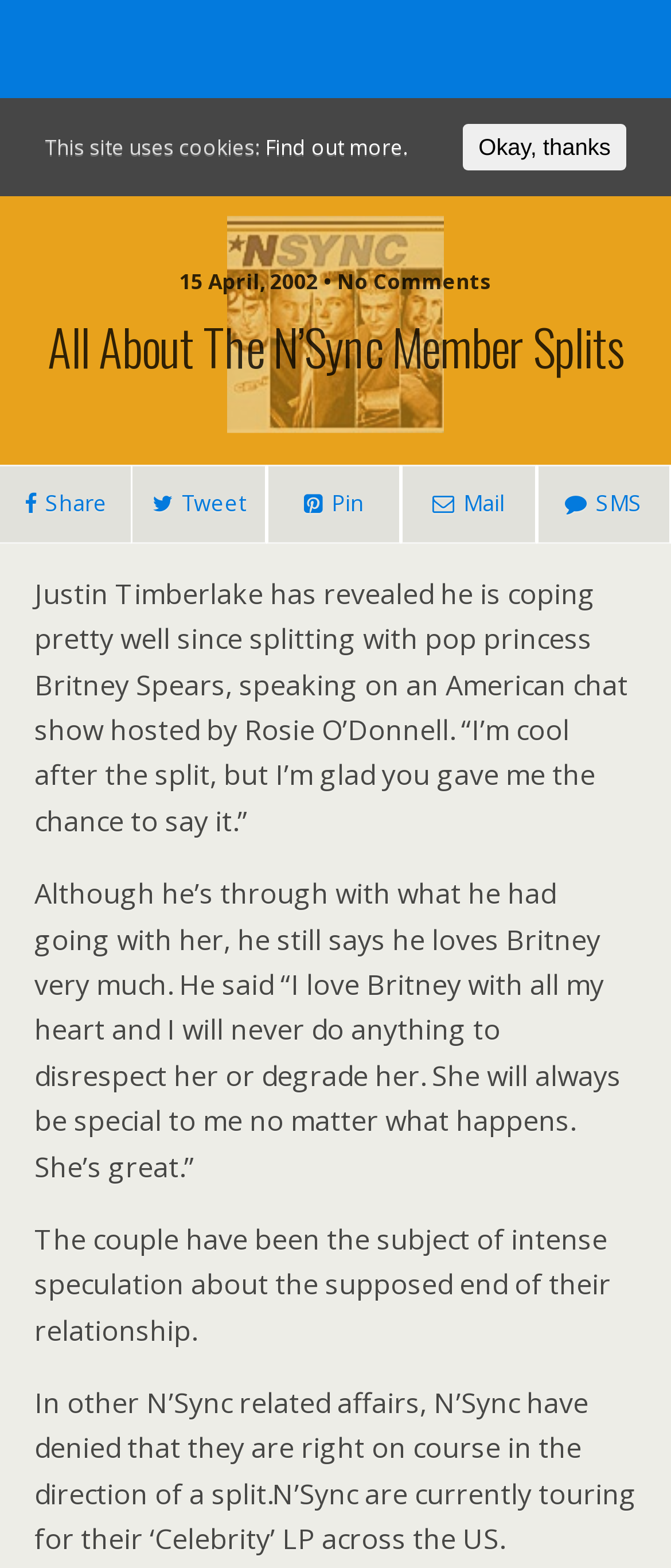Bounding box coordinates should be in the format (top-left x, top-left y, bottom-right x, bottom-right y) and all values should be floating point numbers between 0 and 1. Determine the bounding box coordinate for the UI element described as: parent_node: Pop-Music.com

[0.0, 0.06, 0.141, 0.122]